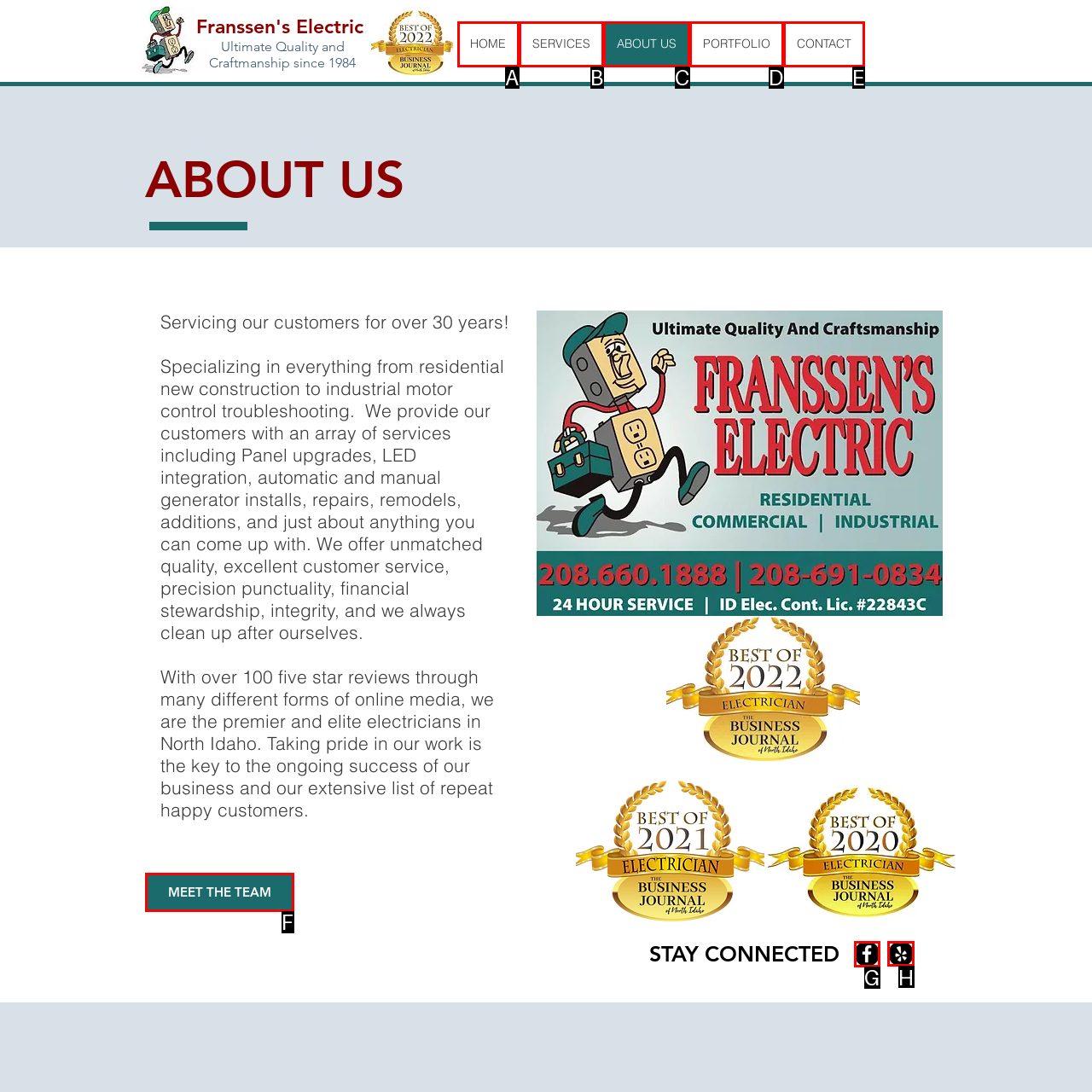Choose the HTML element you need to click to achieve the following task: Click the Yelp link
Respond with the letter of the selected option from the given choices directly.

H